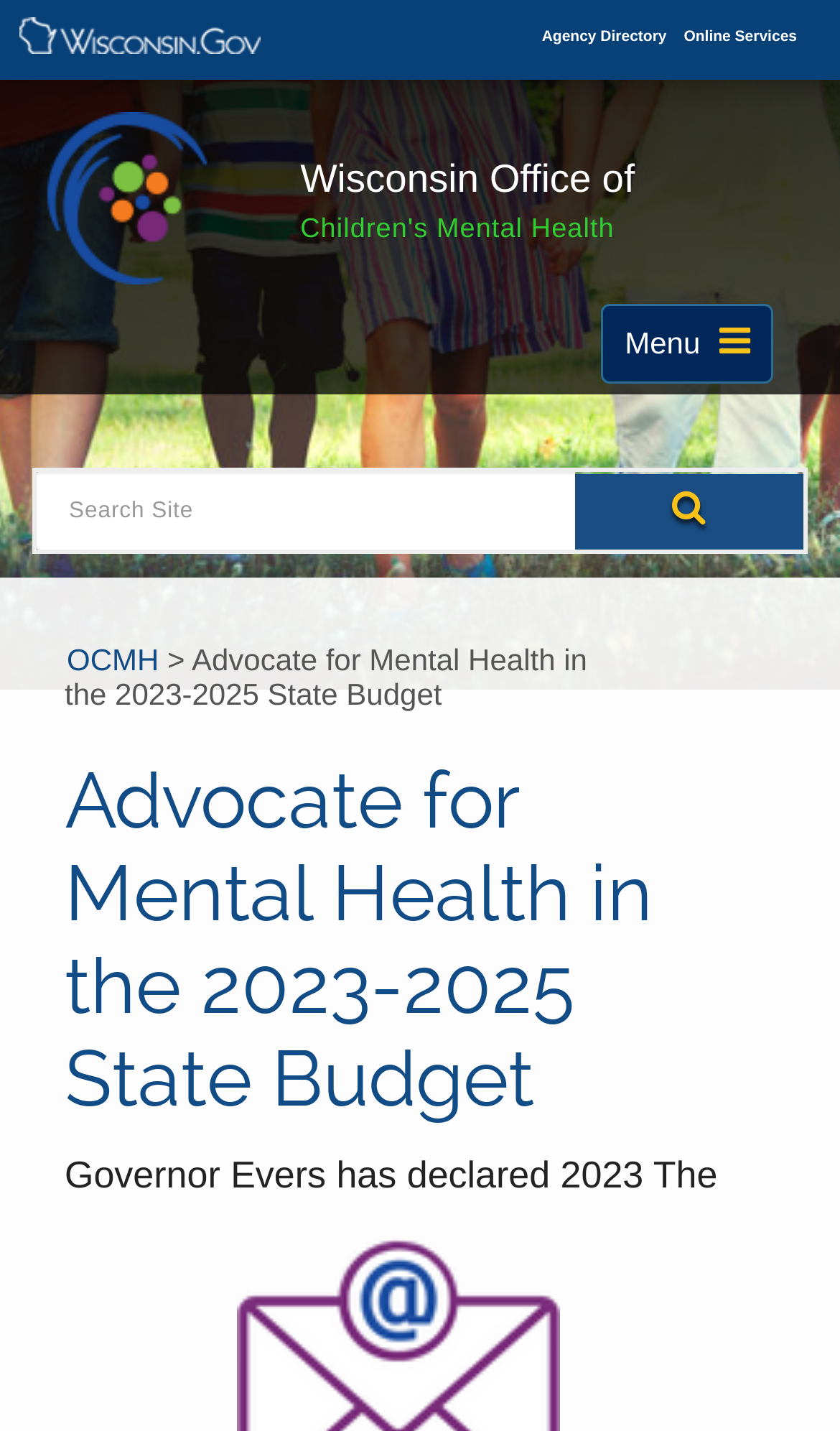Respond to the following query with just one word or a short phrase: 
How many navigation menus are there?

2